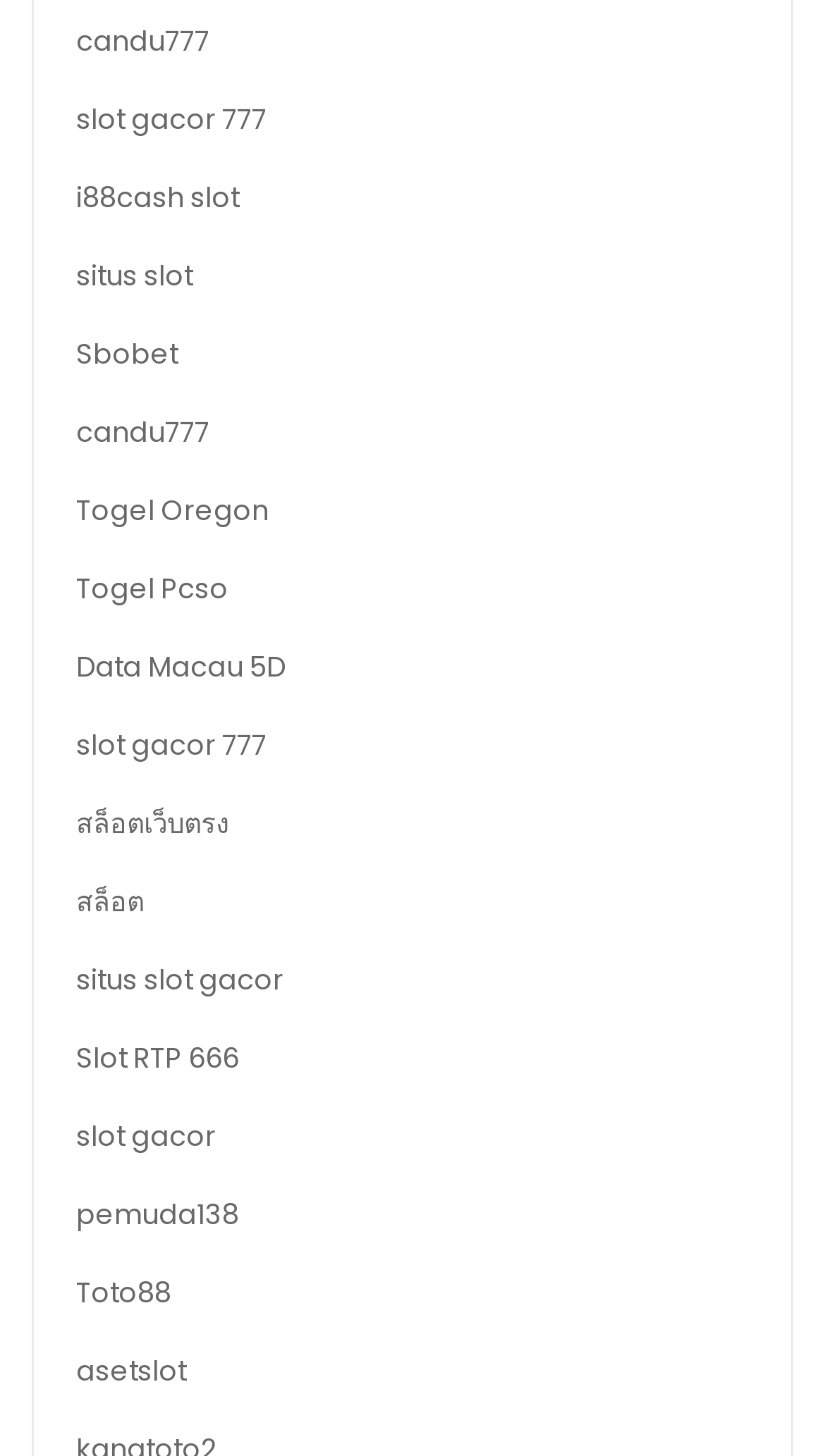What is the last link on the webpage?
Answer with a single word or short phrase according to what you see in the image.

asetslot